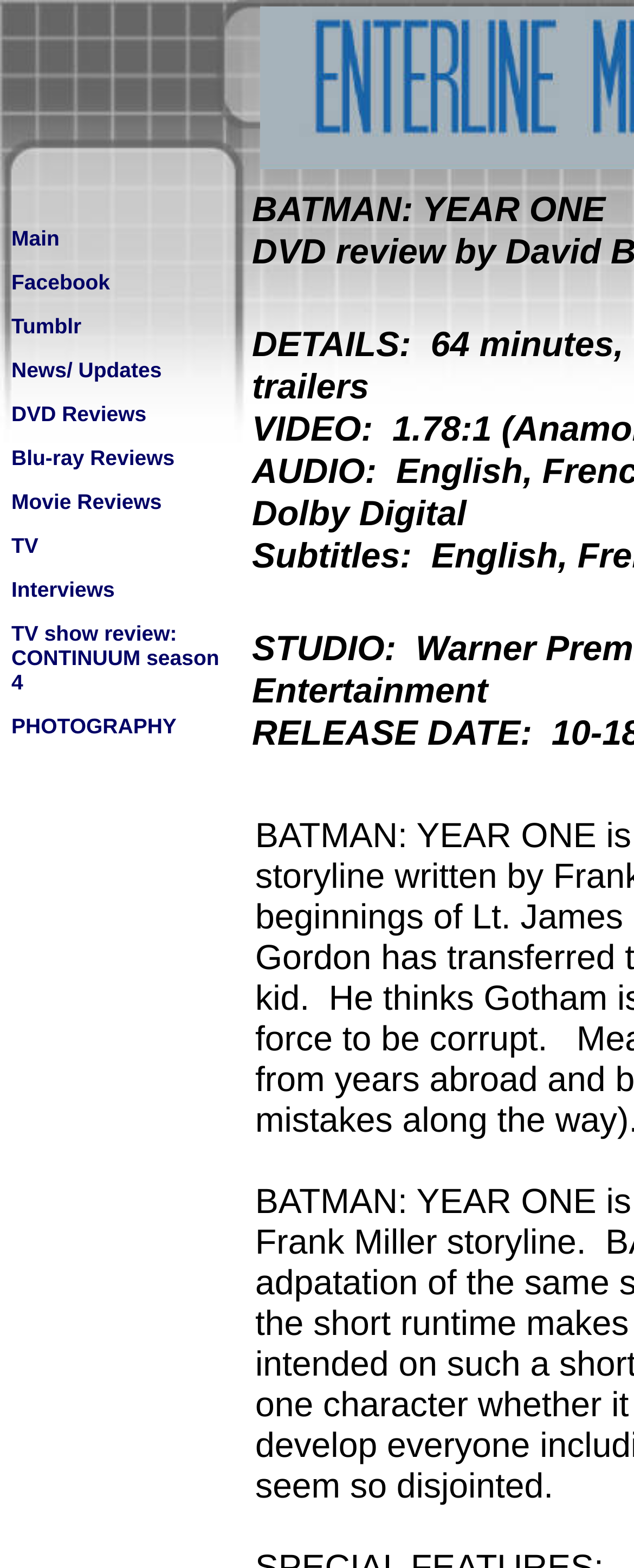Carefully examine the image and provide an in-depth answer to the question: How many links are in the main menu?

I counted the number of links in the main menu by looking at the LayoutTableCell elements with link elements inside them. There are 12 links in total, including 'Main', 'Facebook', 'Tumblr', 'News/ Updates', 'DVD Reviews', 'Blu-ray Reviews', 'Movie Reviews', 'TV', 'Interviews', 'TV show review: CONTINUUM season 4', and 'PHOTOGRAPHY'.